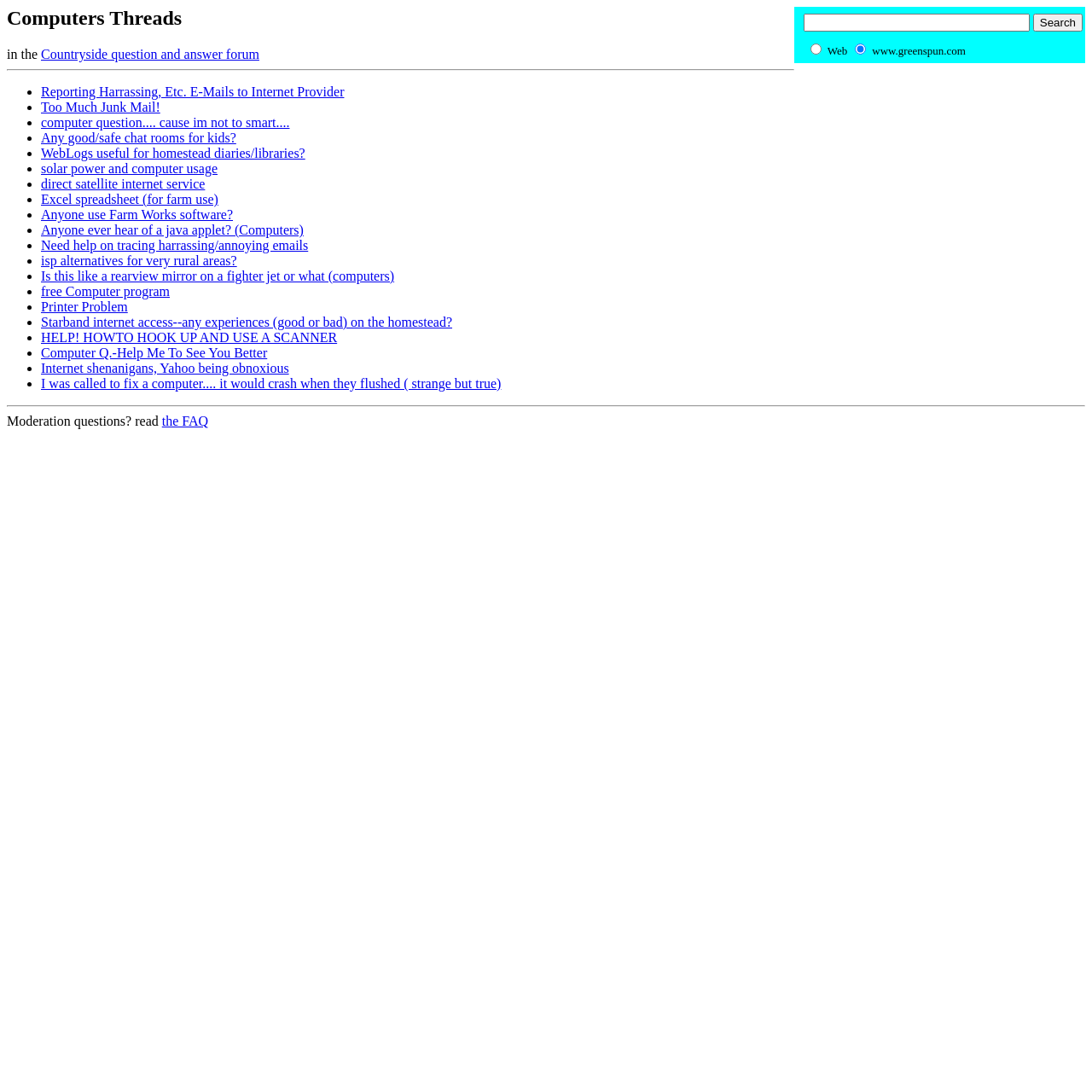Locate the bounding box coordinates of the clickable region to complete the following instruction: "Click on 'WebLogs useful for homestead diaries/libraries?'."

[0.038, 0.134, 0.279, 0.147]